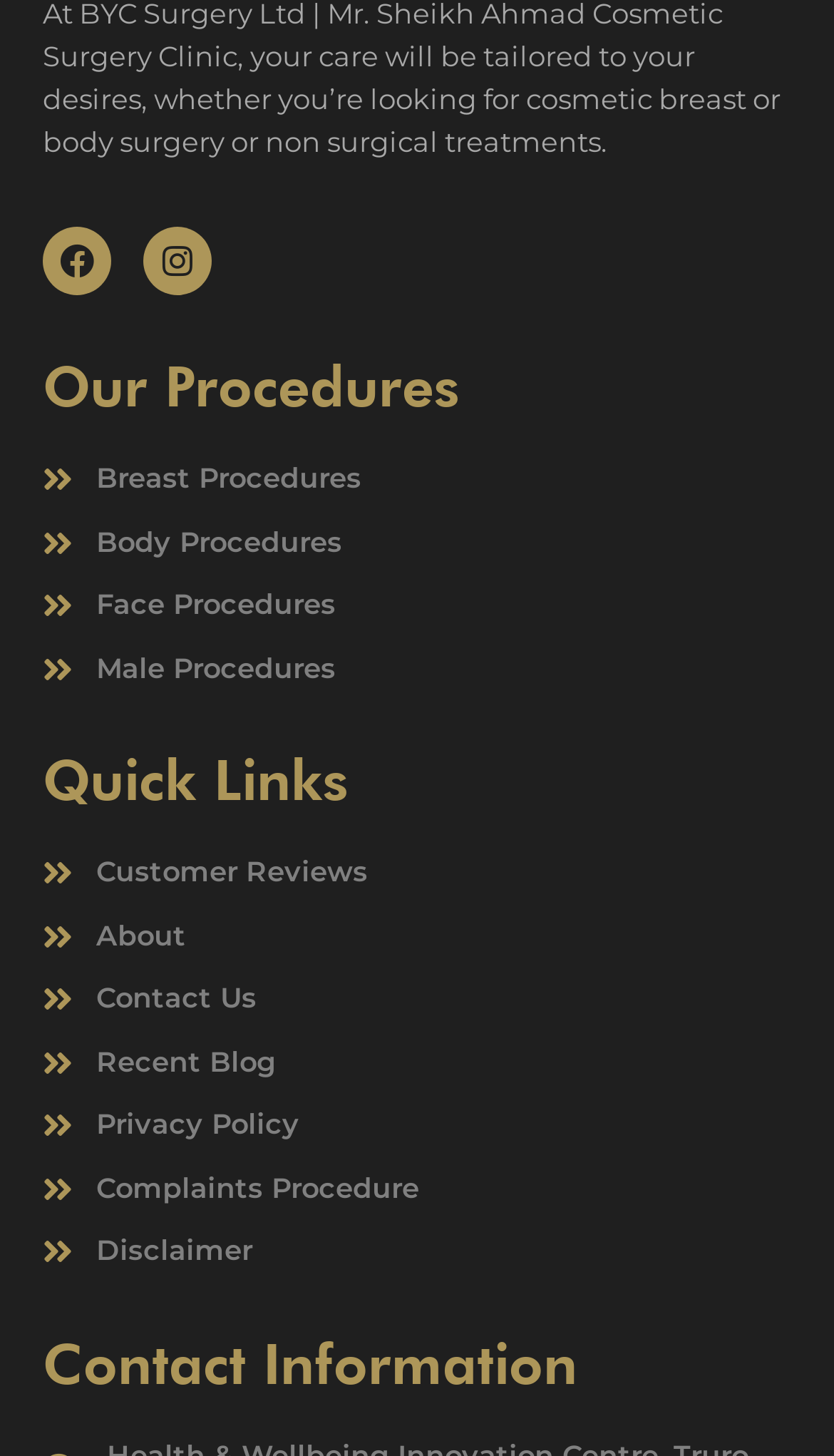Using the information from the screenshot, answer the following question thoroughly:
What is the last contact information listed?

I looked at the 'Contact Information' section and found that there is no specific contact information listed, only a heading.